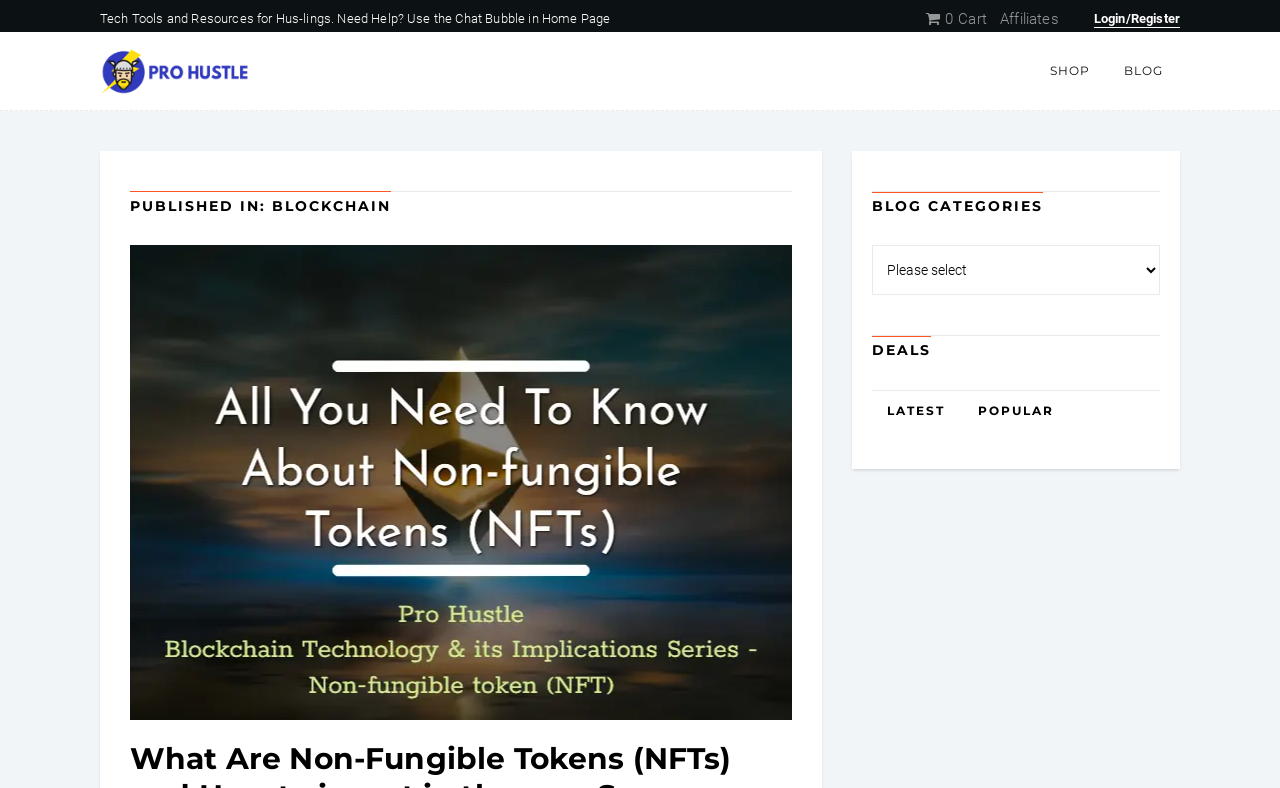Can you provide the bounding box coordinates for the element that should be clicked to implement the instruction: "Click on the login/register button"?

[0.854, 0.014, 0.922, 0.036]